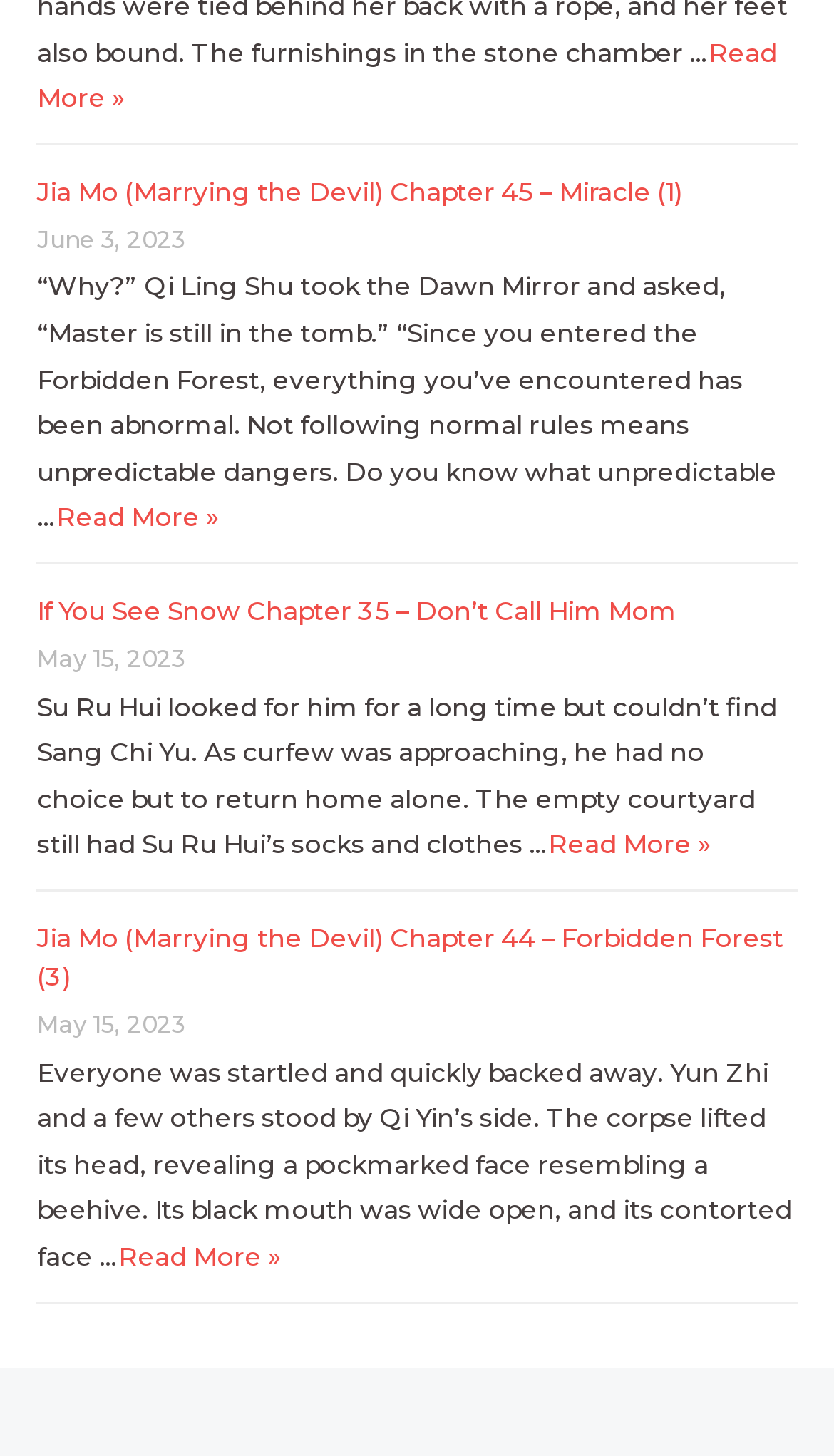Reply to the question below using a single word or brief phrase:
What is the date of the second chapter?

May 15, 2023